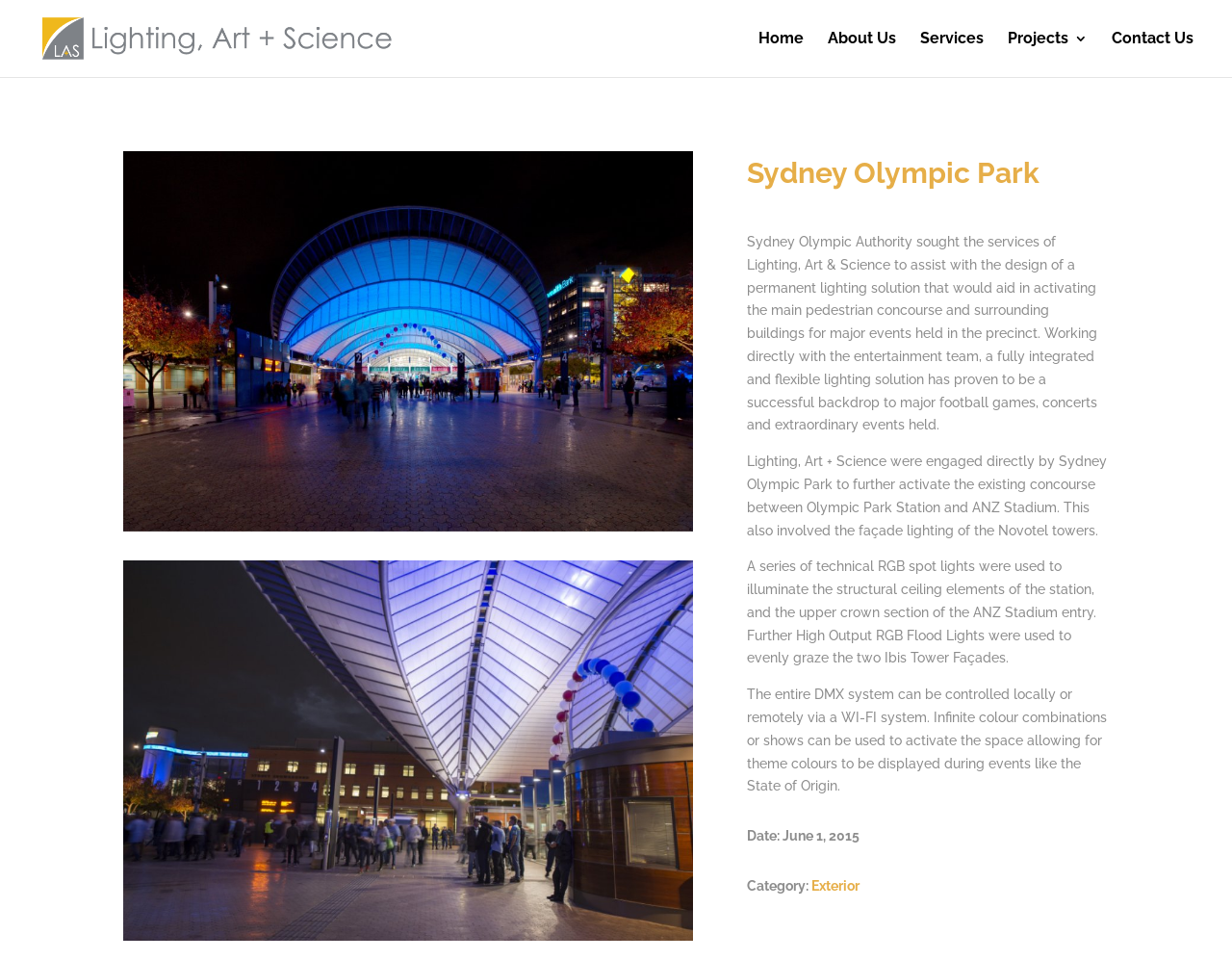Predict the bounding box of the UI element that fits this description: "Home".

[0.616, 0.033, 0.652, 0.08]